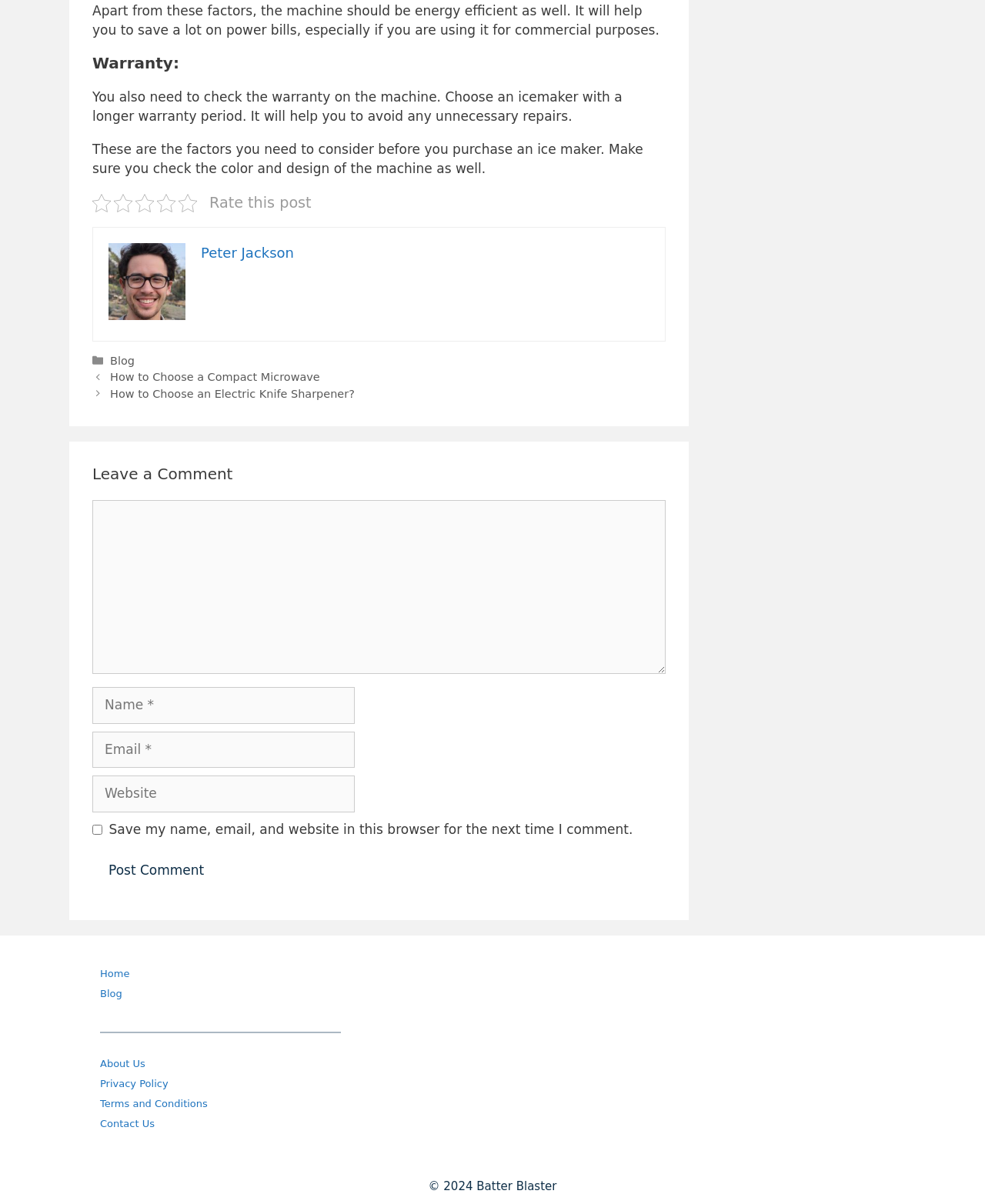Indicate the bounding box coordinates of the element that needs to be clicked to satisfy the following instruction: "Leave a comment". The coordinates should be four float numbers between 0 and 1, i.e., [left, top, right, bottom].

[0.094, 0.386, 0.676, 0.402]